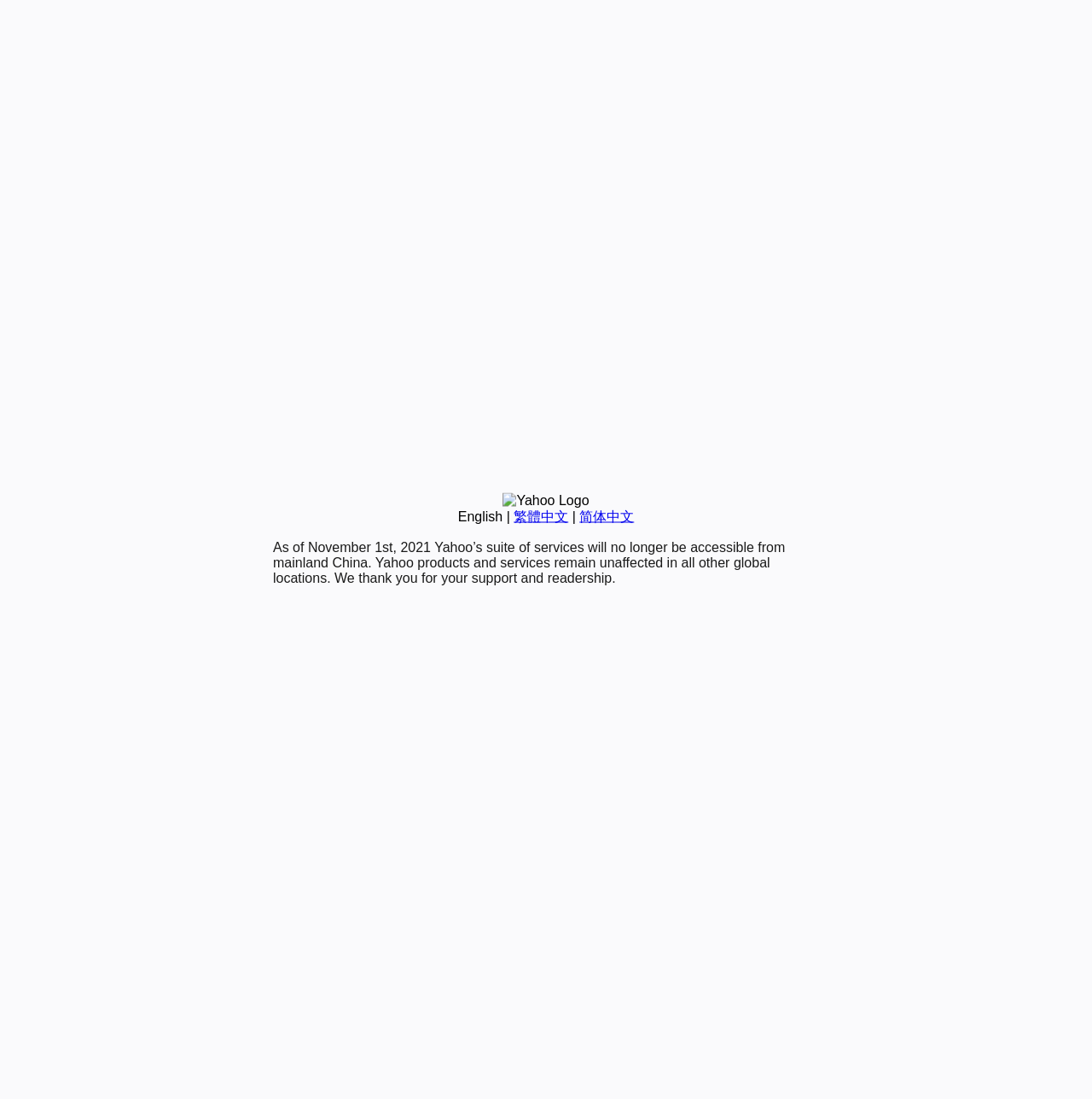Please provide the bounding box coordinates in the format (top-left x, top-left y, bottom-right x, bottom-right y). Remember, all values are floating point numbers between 0 and 1. What is the bounding box coordinate of the region described as: 简体中文

[0.531, 0.463, 0.581, 0.476]